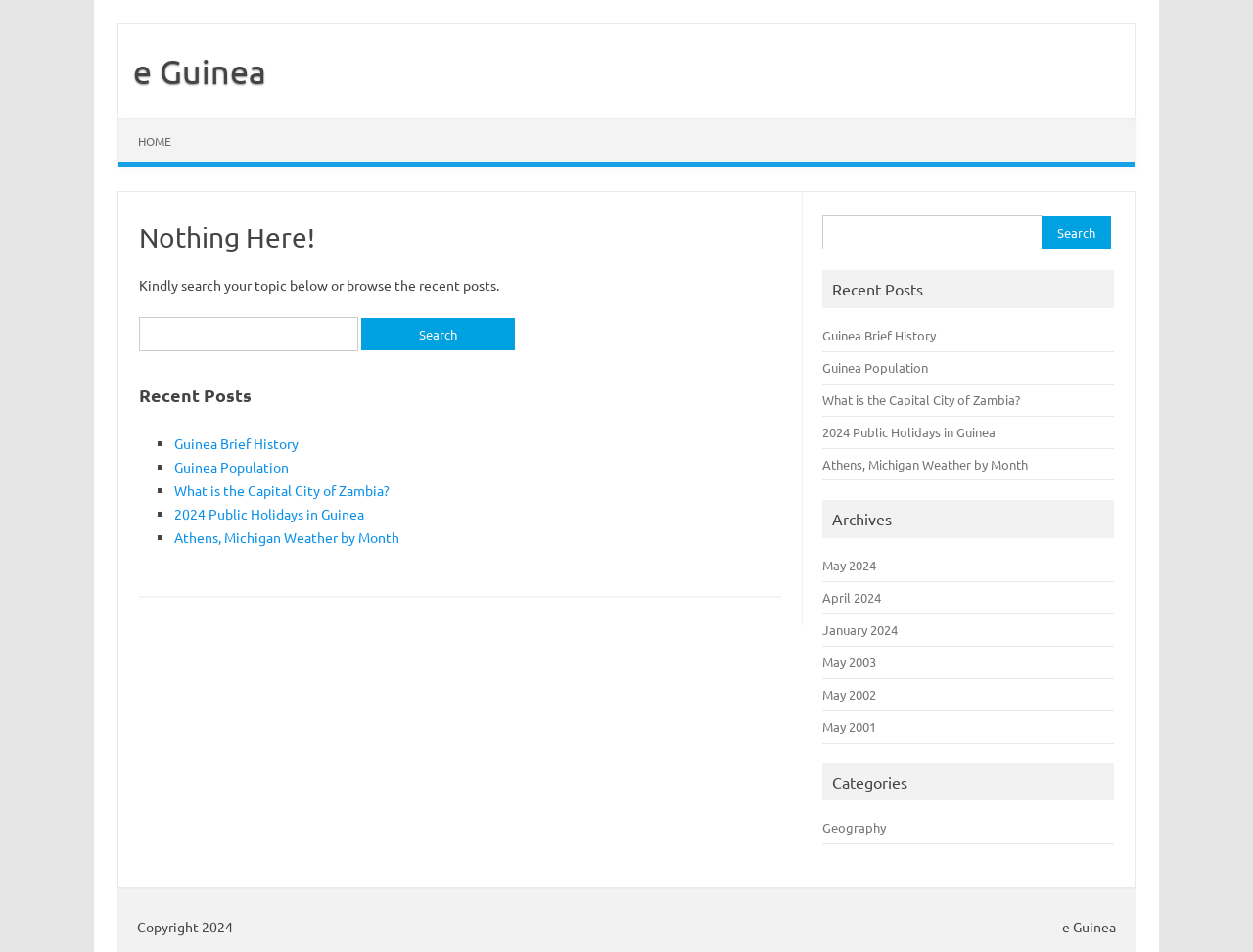Please determine the bounding box coordinates for the element that should be clicked to follow these instructions: "Read the 'Making the Most of Your Store’s Plastic Containers' article".

None